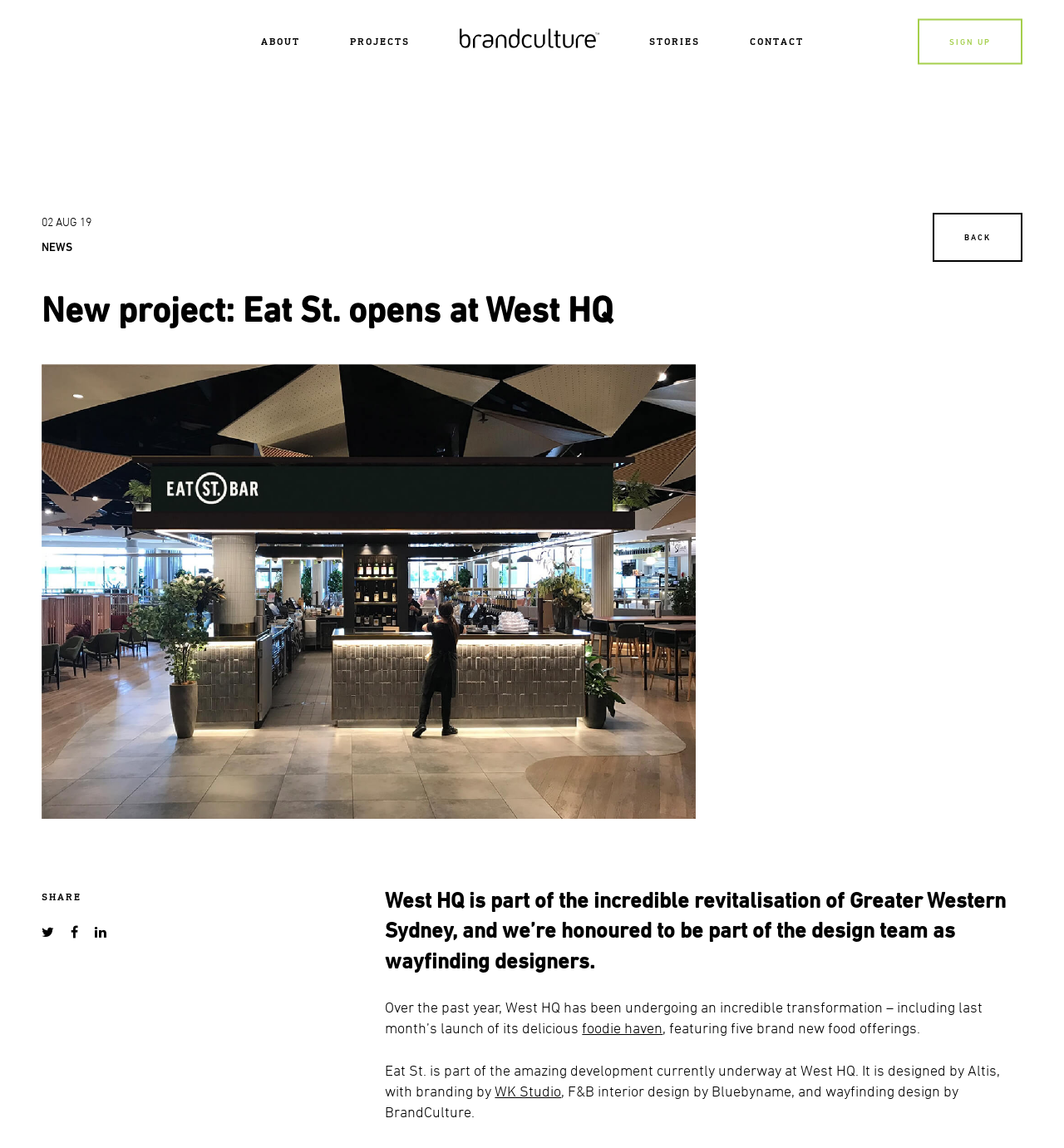Who designed the wayfinding for West HQ?
Relying on the image, give a concise answer in one word or a brief phrase.

BrandCulture